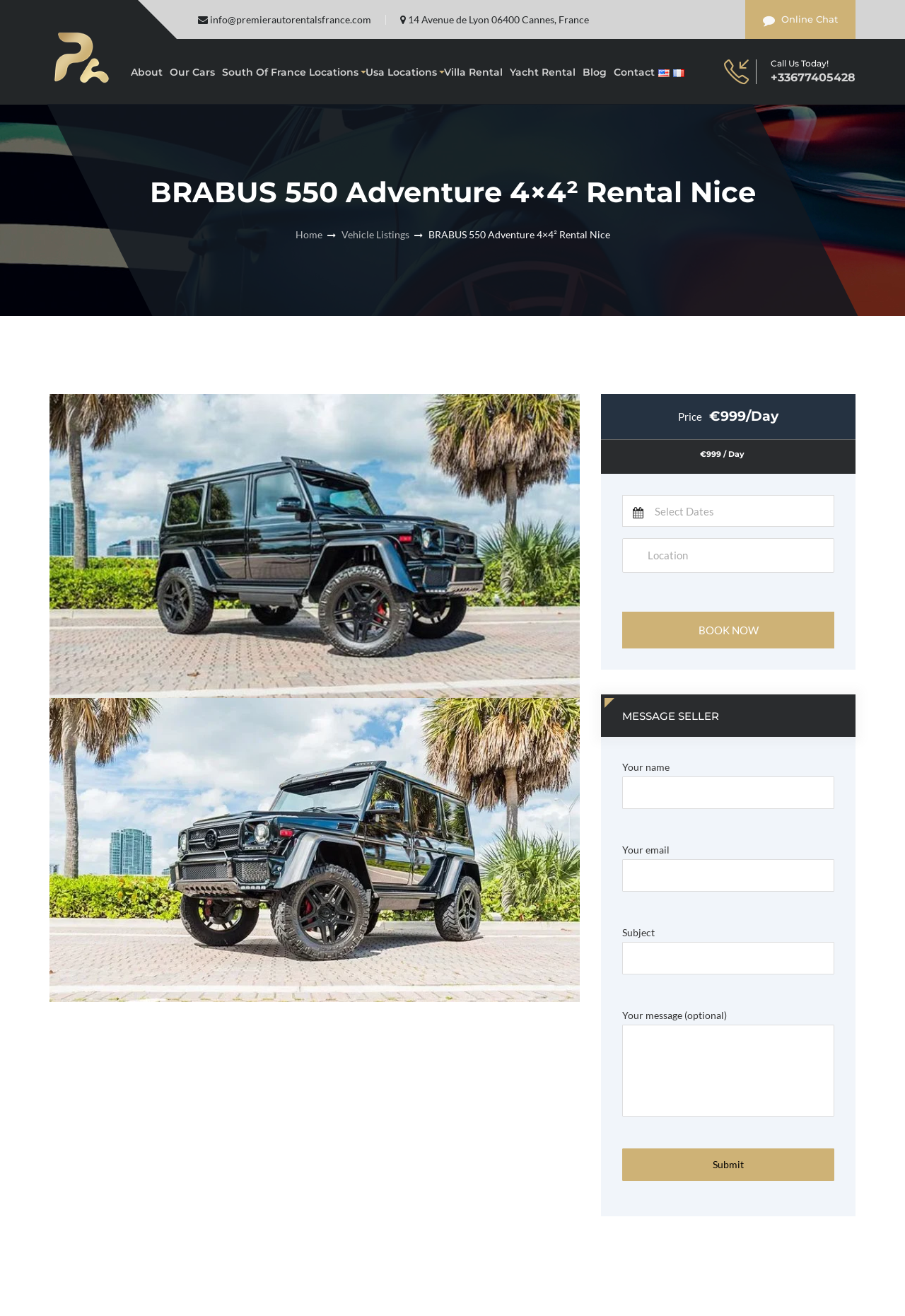Find the bounding box coordinates of the clickable region needed to perform the following instruction: "Call the phone number". The coordinates should be provided as four float numbers between 0 and 1, i.e., [left, top, right, bottom].

[0.852, 0.055, 0.945, 0.063]